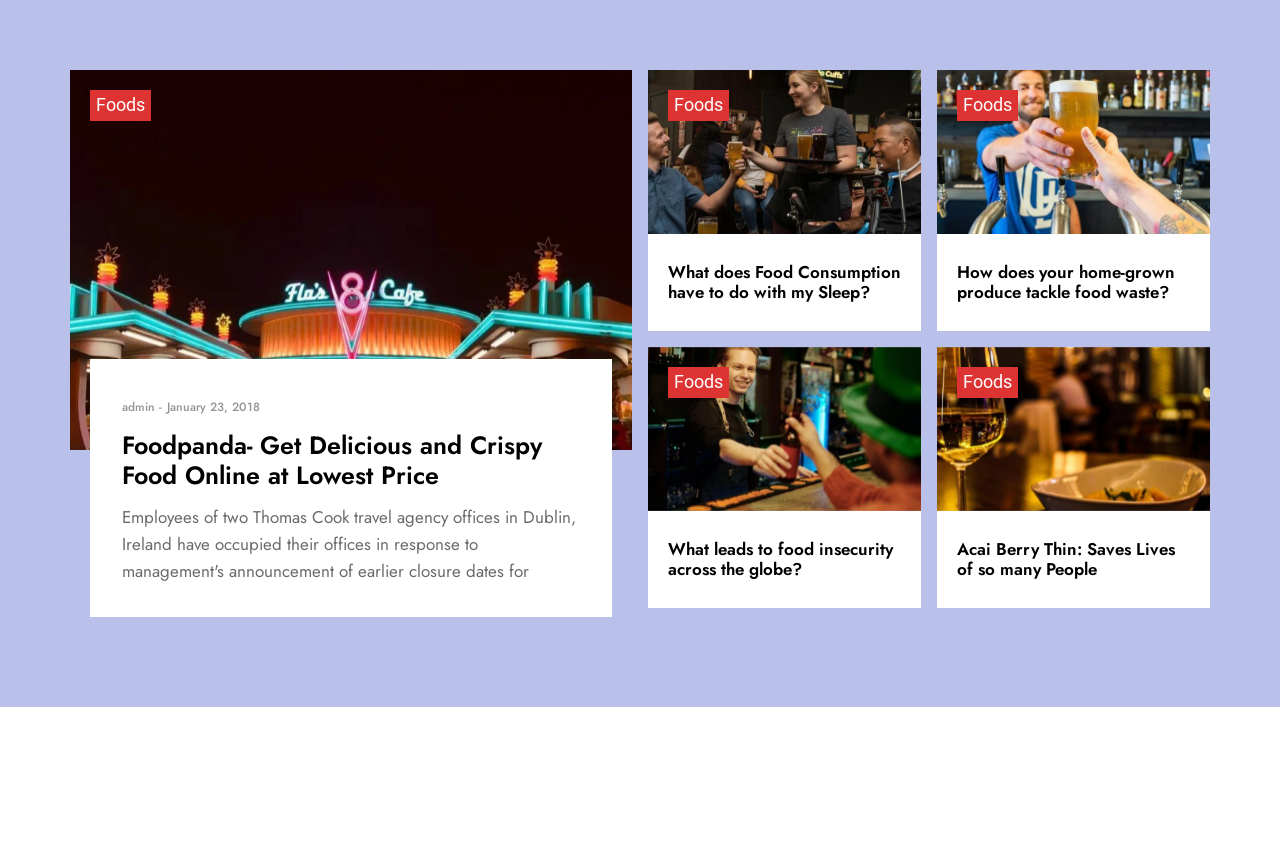Please identify the bounding box coordinates of the element on the webpage that should be clicked to follow this instruction: "learn about How does your home-grown produce tackle food waste?". The bounding box coordinates should be given as four float numbers between 0 and 1, formatted as [left, top, right, bottom].

[0.748, 0.307, 0.918, 0.359]